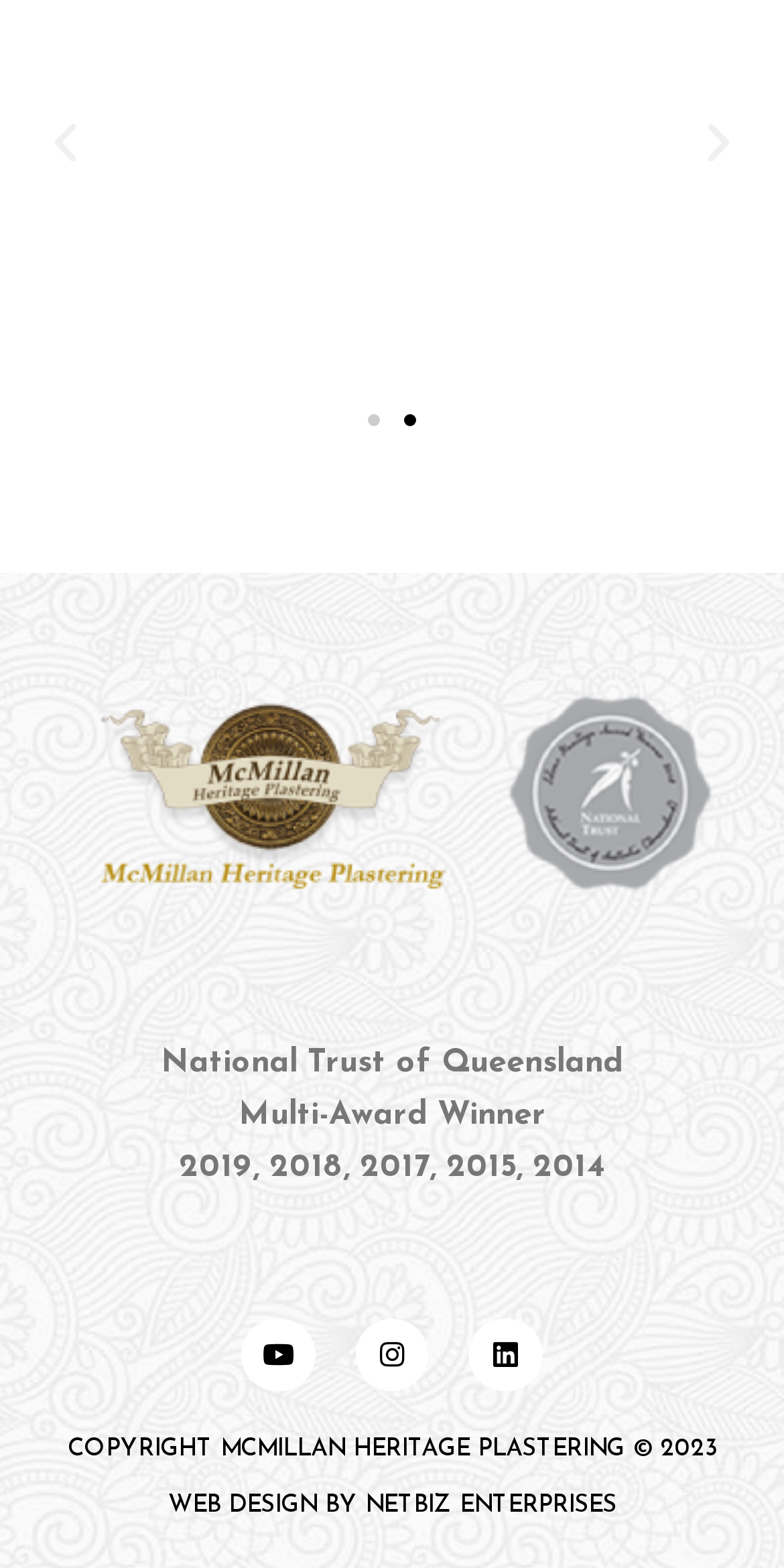Please find the bounding box coordinates of the element's region to be clicked to carry out this instruction: "Watch on Youtube".

[0.309, 0.84, 0.402, 0.887]